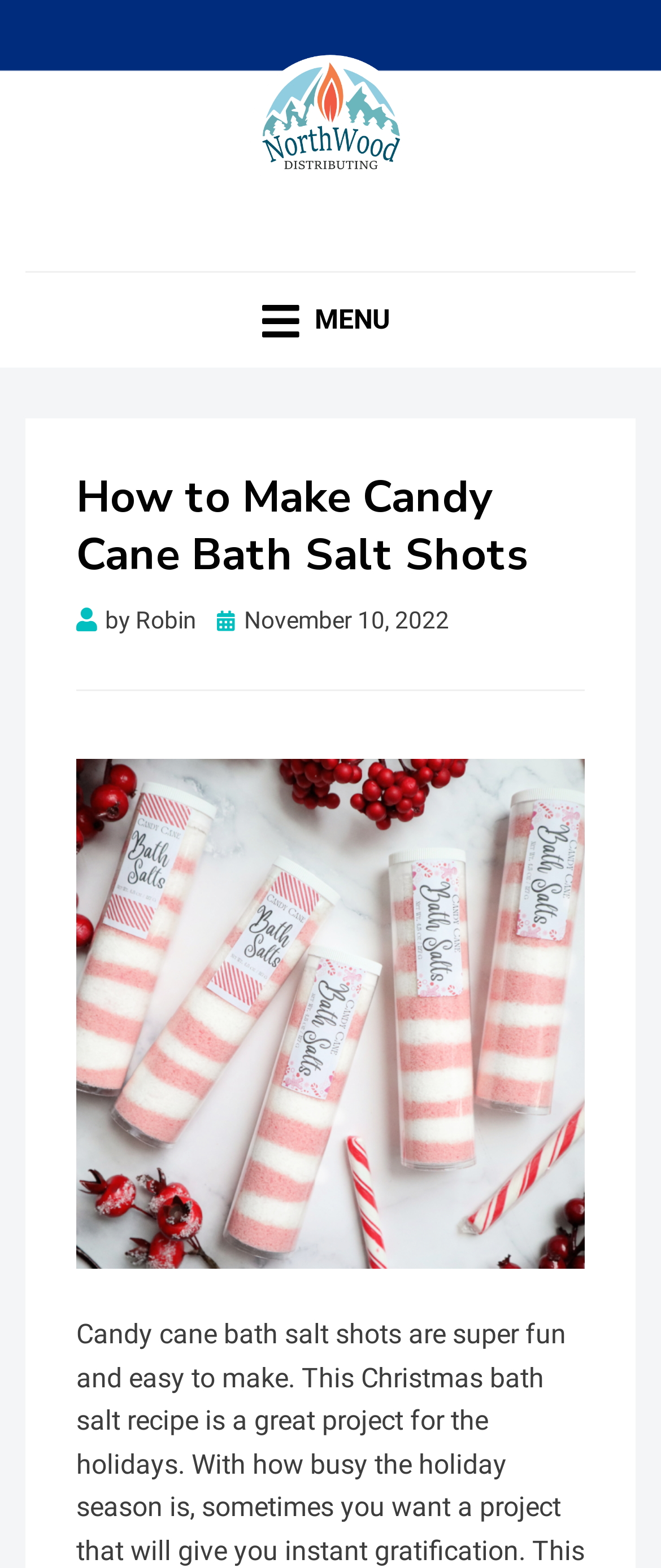Provide the bounding box coordinates of the HTML element this sentence describes: "Menu". The bounding box coordinates consist of four float numbers between 0 and 1, i.e., [left, top, right, bottom].

[0.396, 0.193, 0.604, 0.214]